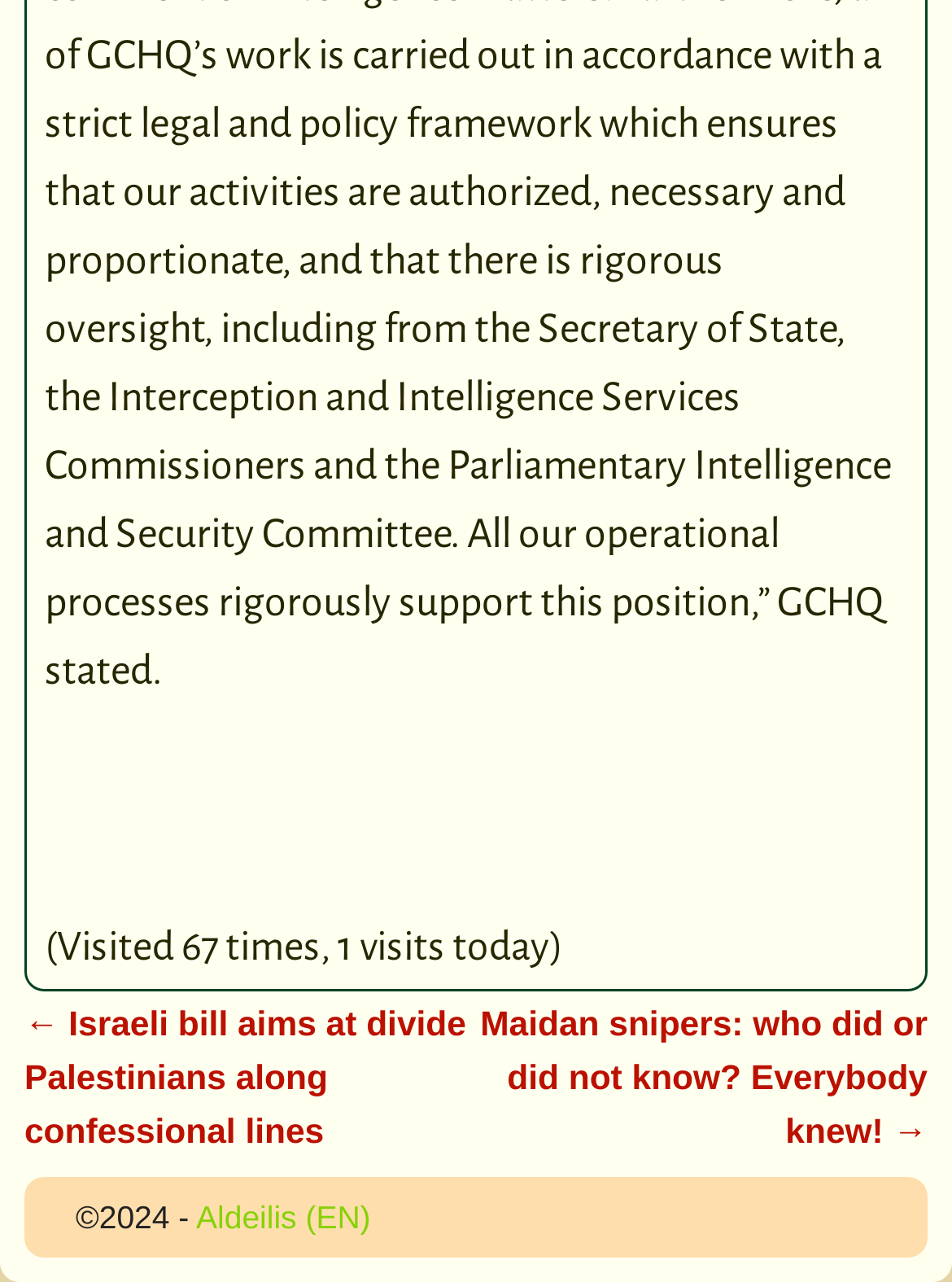What is the copyright year mentioned at the bottom of the page?
Please give a detailed and thorough answer to the question, covering all relevant points.

The copyright information is displayed at the bottom of the page, which includes the year 2024, indicating that the content on this webpage is copyrighted until 2024.